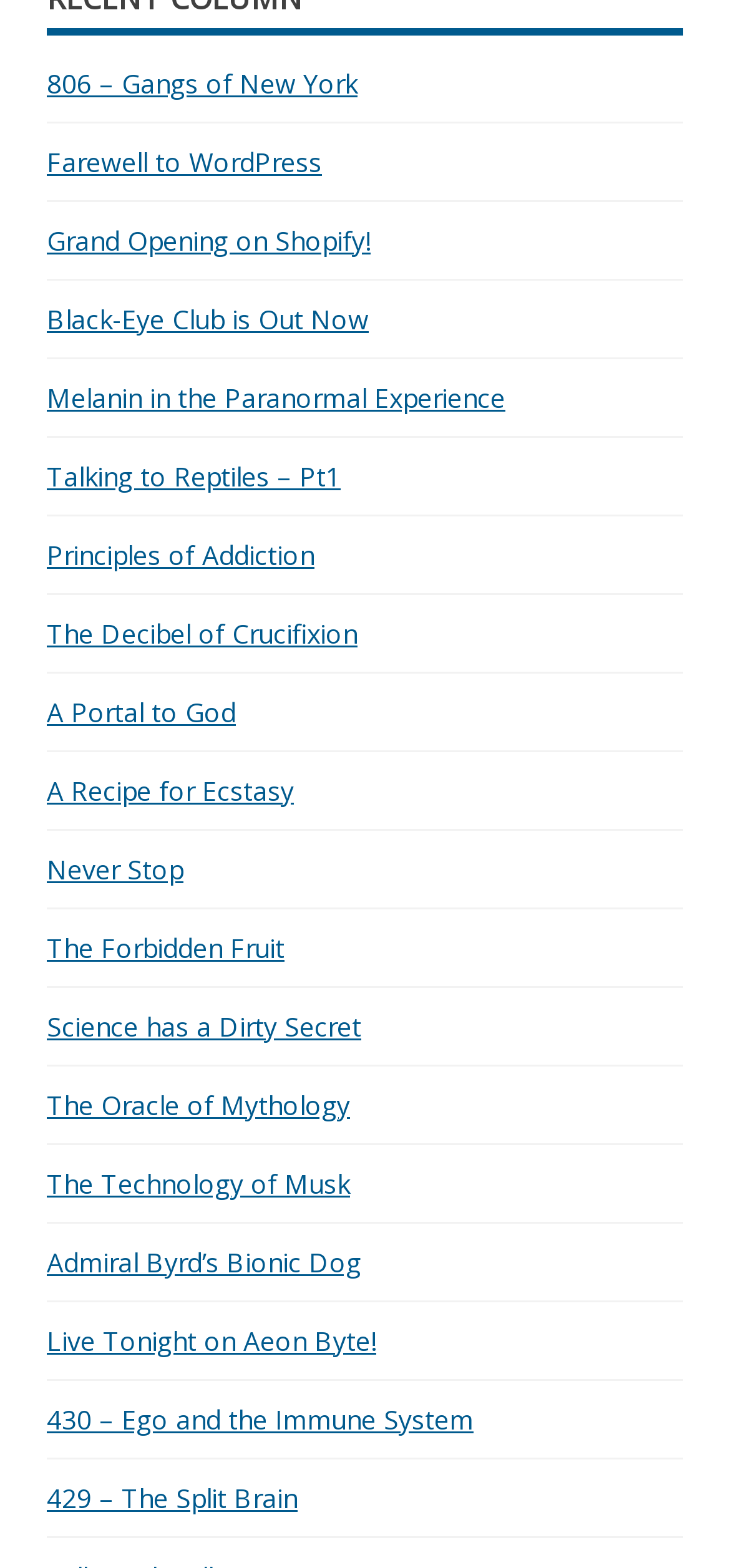Based on the element description "Never Stop", predict the bounding box coordinates of the UI element.

[0.064, 0.542, 0.251, 0.565]